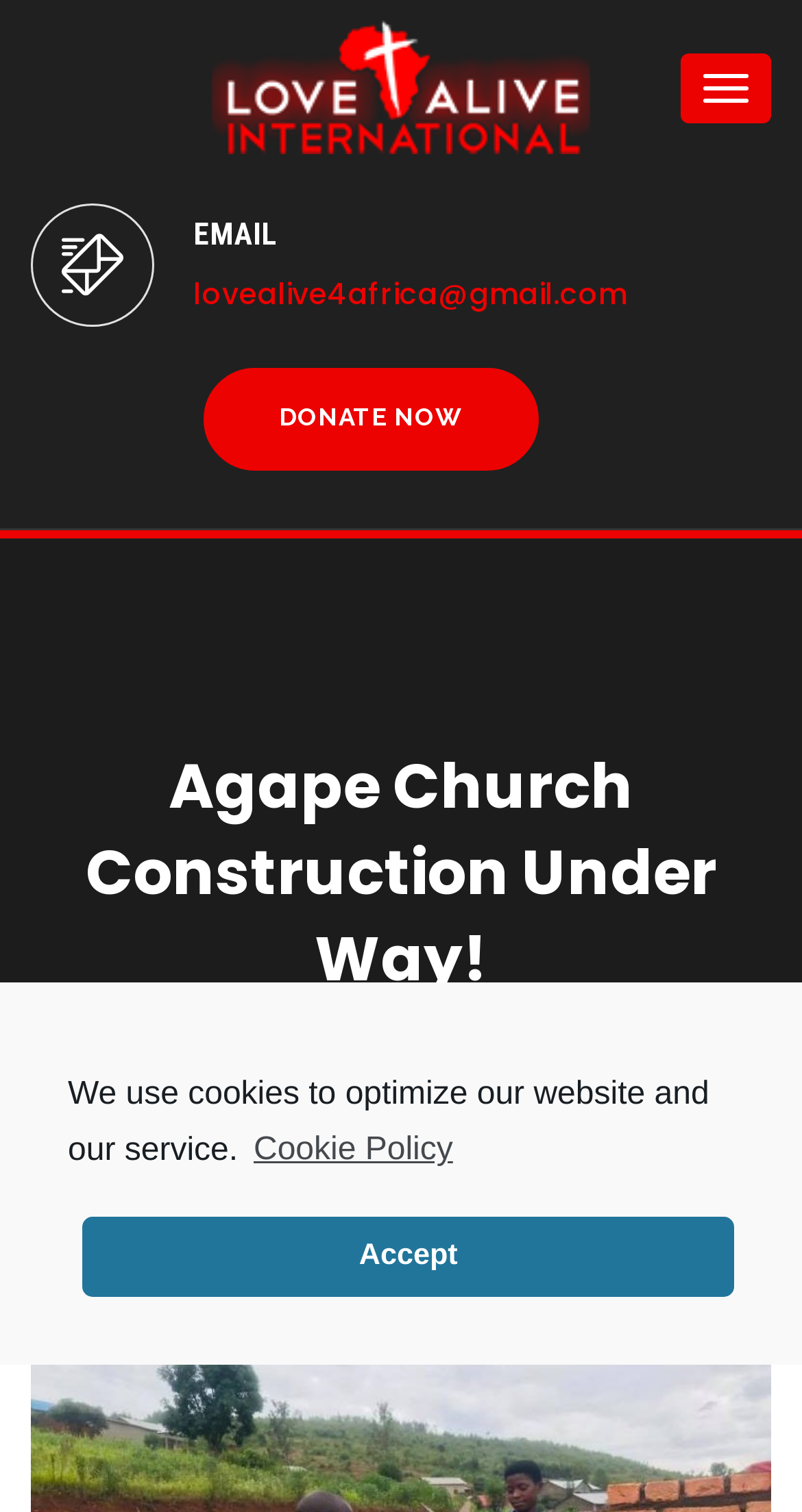Give a one-word or short phrase answer to the question: 
What is the main topic of the webpage?

Agape Church Construction